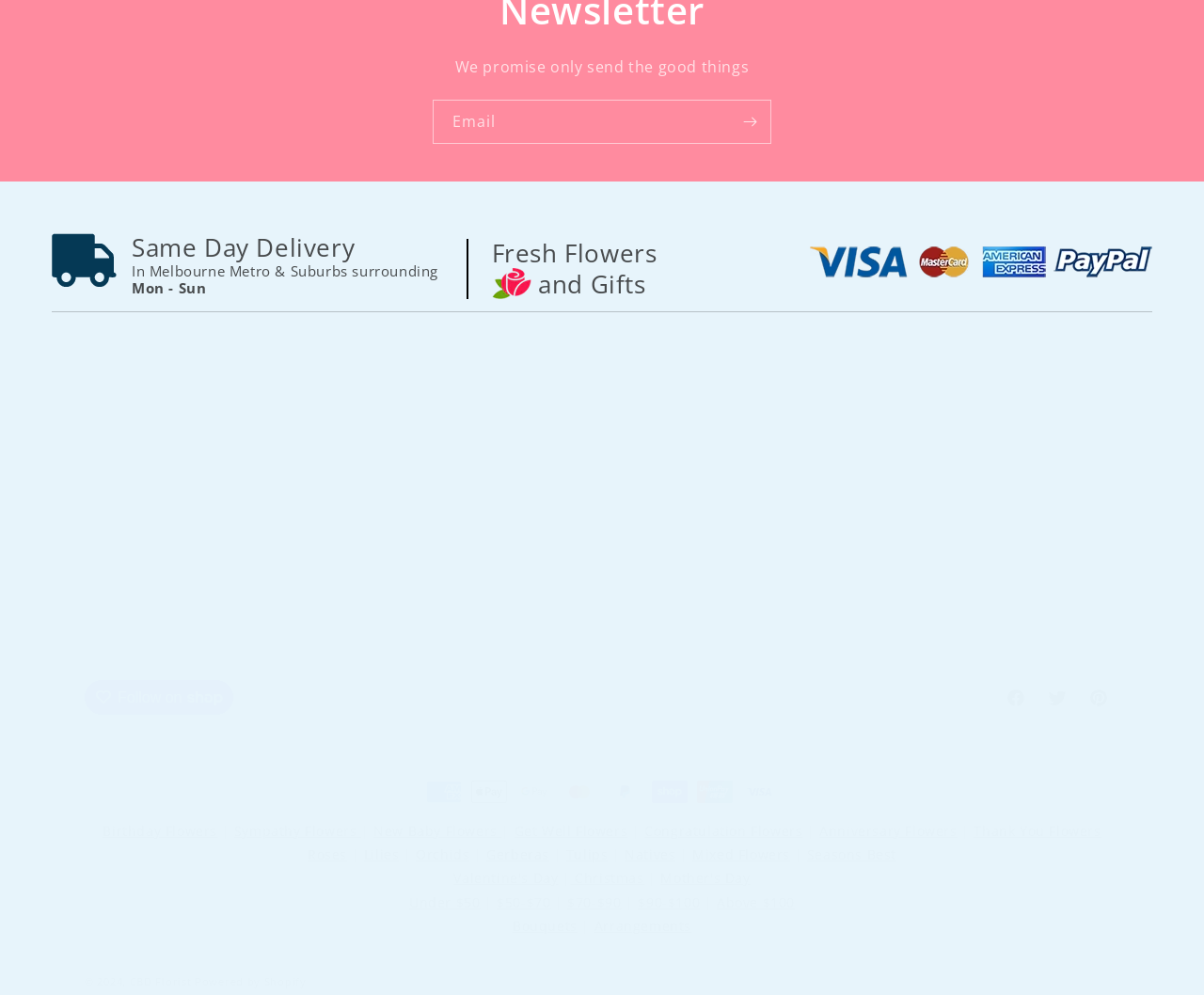What is the promise of the website?
Ensure your answer is thorough and detailed.

The website promises to only send good things, as indicated by the static text 'We promise only send the good things' at the top of the page.